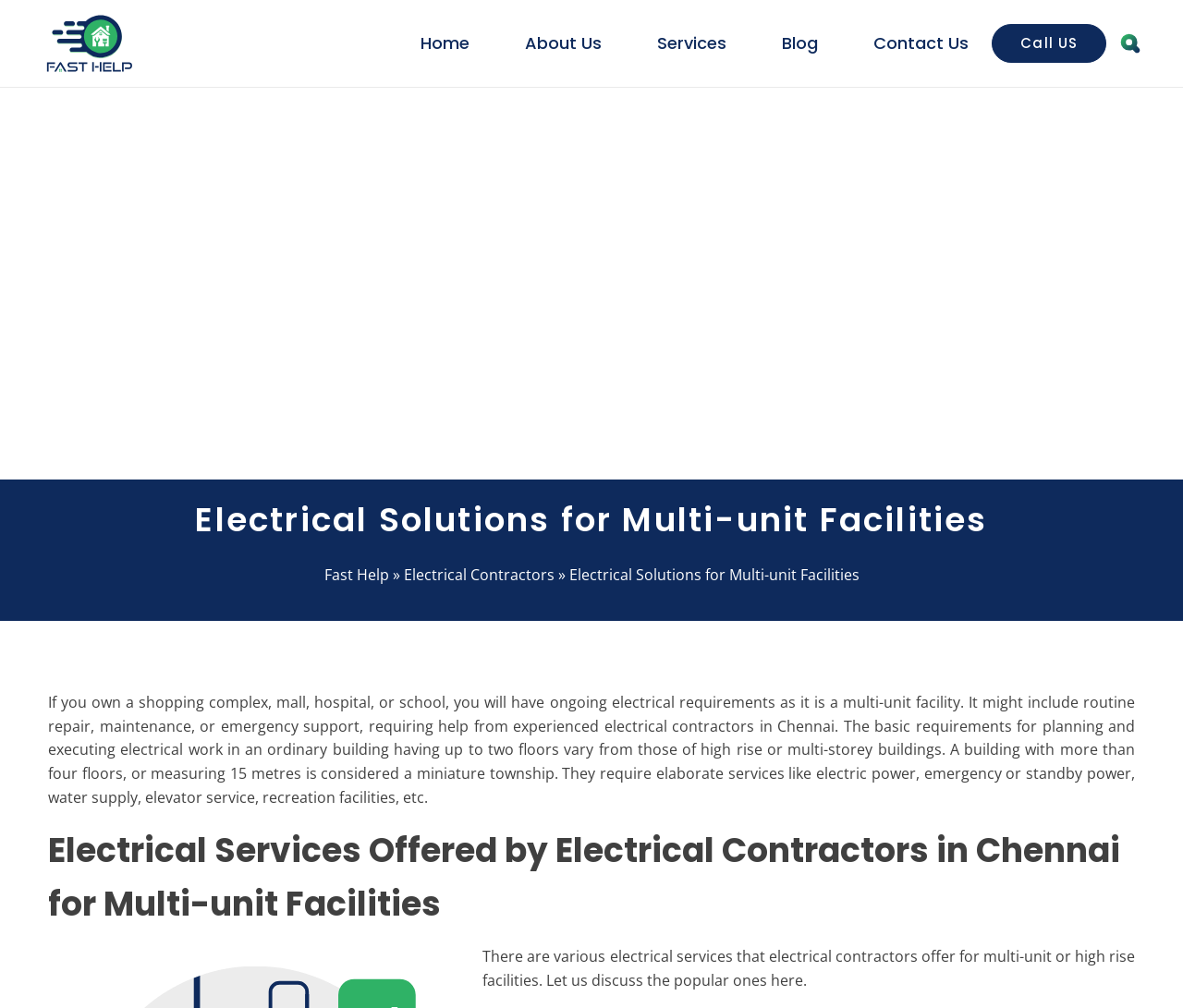Identify the title of the webpage and provide its text content.

Electrical Solutions for Multi-unit Facilities